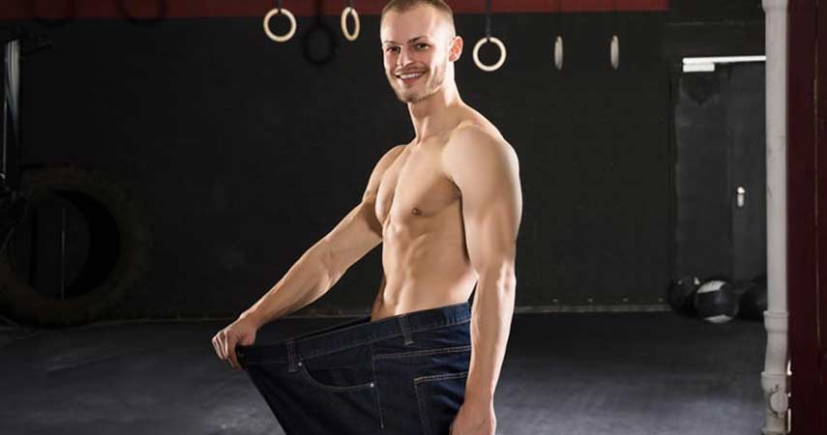Respond with a single word or phrase for the following question: 
What is the man holding in the image?

Oversized jeans